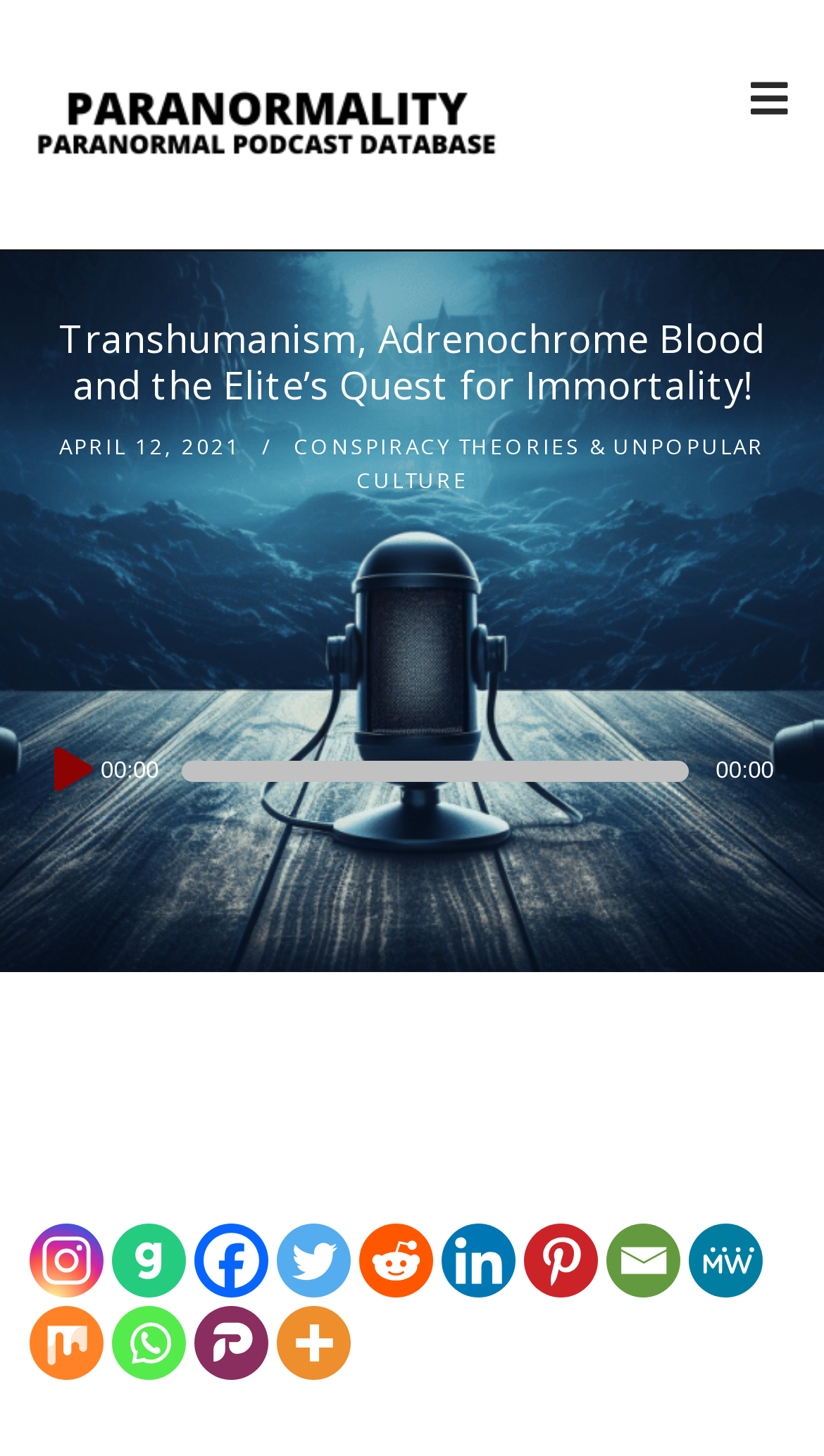Pinpoint the bounding box coordinates of the clickable area needed to execute the instruction: "Play the audio". The coordinates should be specified as four float numbers between 0 and 1, i.e., [left, top, right, bottom].

[0.051, 0.5, 0.117, 0.558]